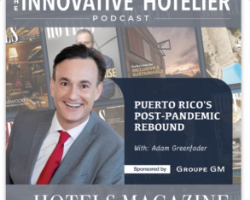Who is sponsoring the initiatives in Puerto Rico?
Refer to the screenshot and respond with a concise word or phrase.

Groupe GM